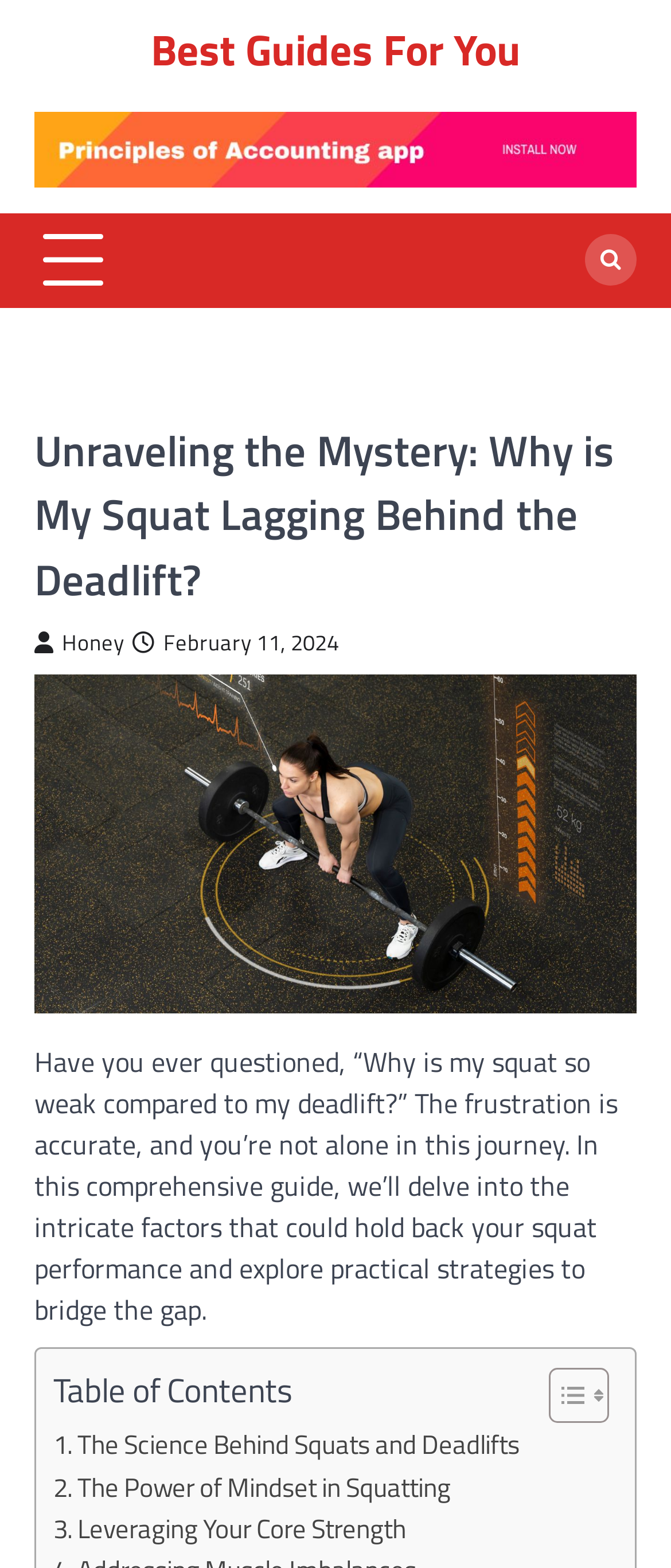Find the coordinates for the bounding box of the element with this description: "Leveraging Your Core Strength".

[0.079, 0.962, 0.605, 0.989]